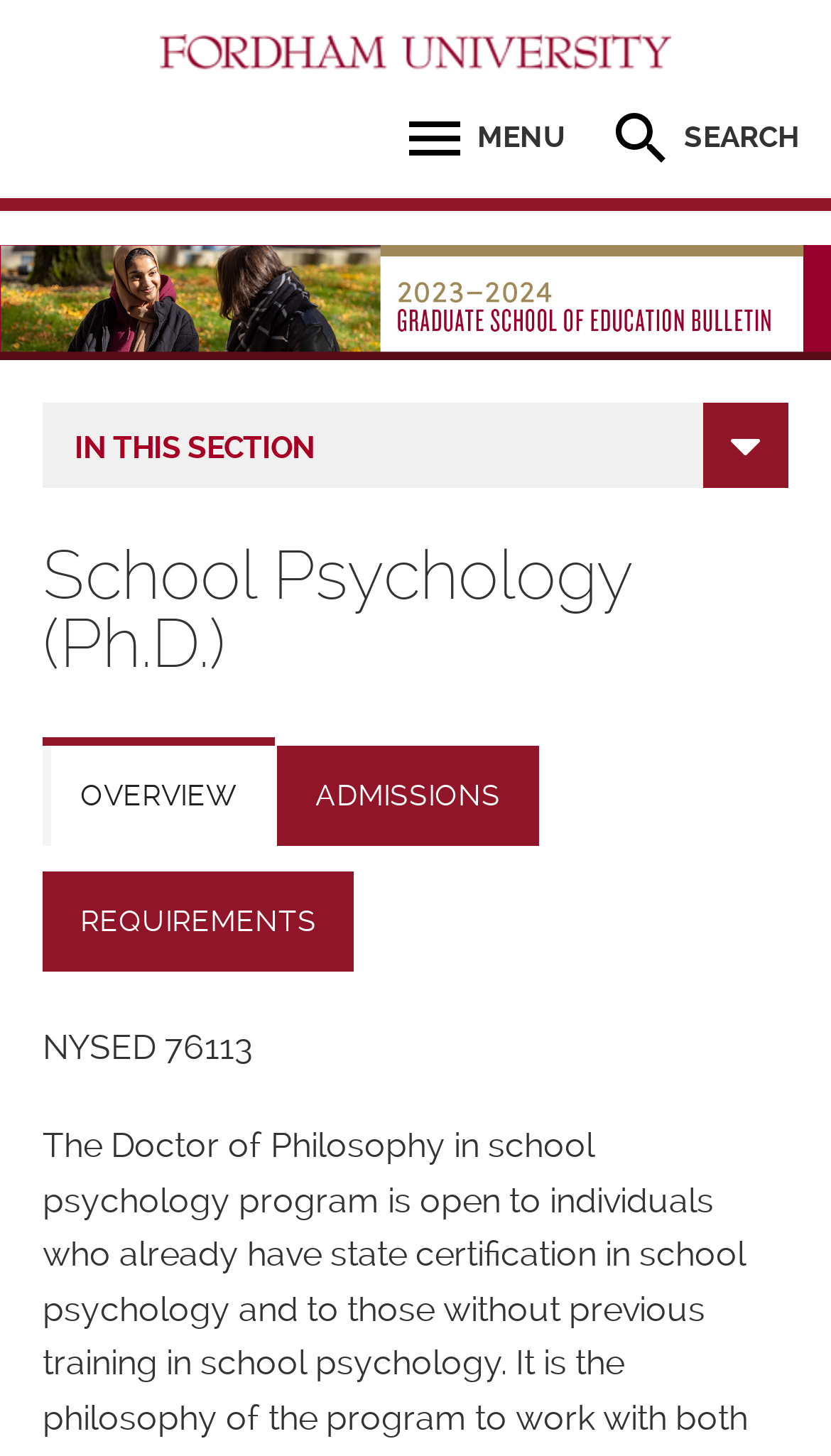Identify and provide the bounding box coordinates of the UI element described: "Back to Top". The coordinates should be formatted as [left, top, right, bottom], with each number being a float between 0 and 1.

[0.867, 0.764, 0.974, 0.825]